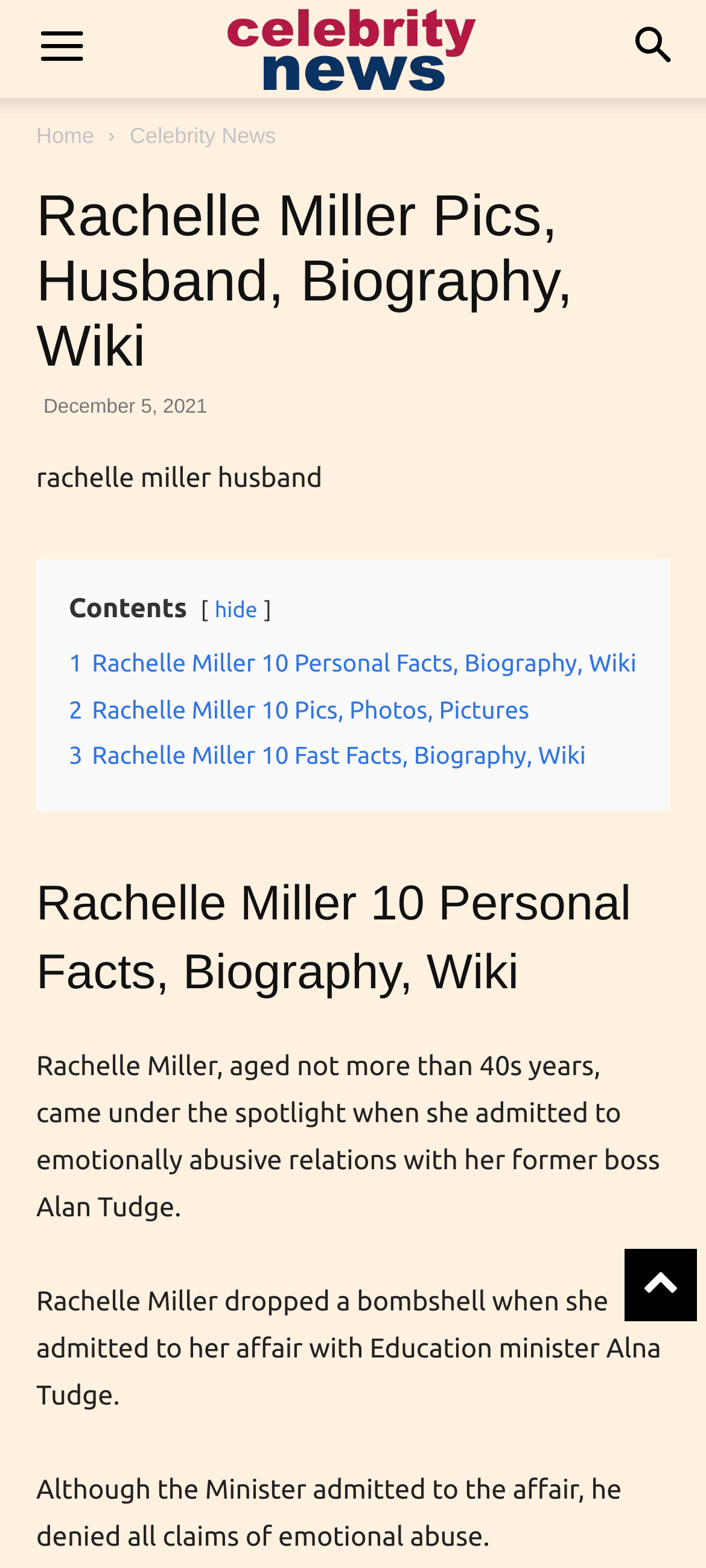What is the profession of Alan Tudge mentioned in the webpage?
Analyze the screenshot and provide a detailed answer to the question.

I found the answer by reading the text 'Rachelle Miller dropped a bombshell when she admitted to her affair with Education minister Alna Tudge.' which mentions Alan Tudge's profession.